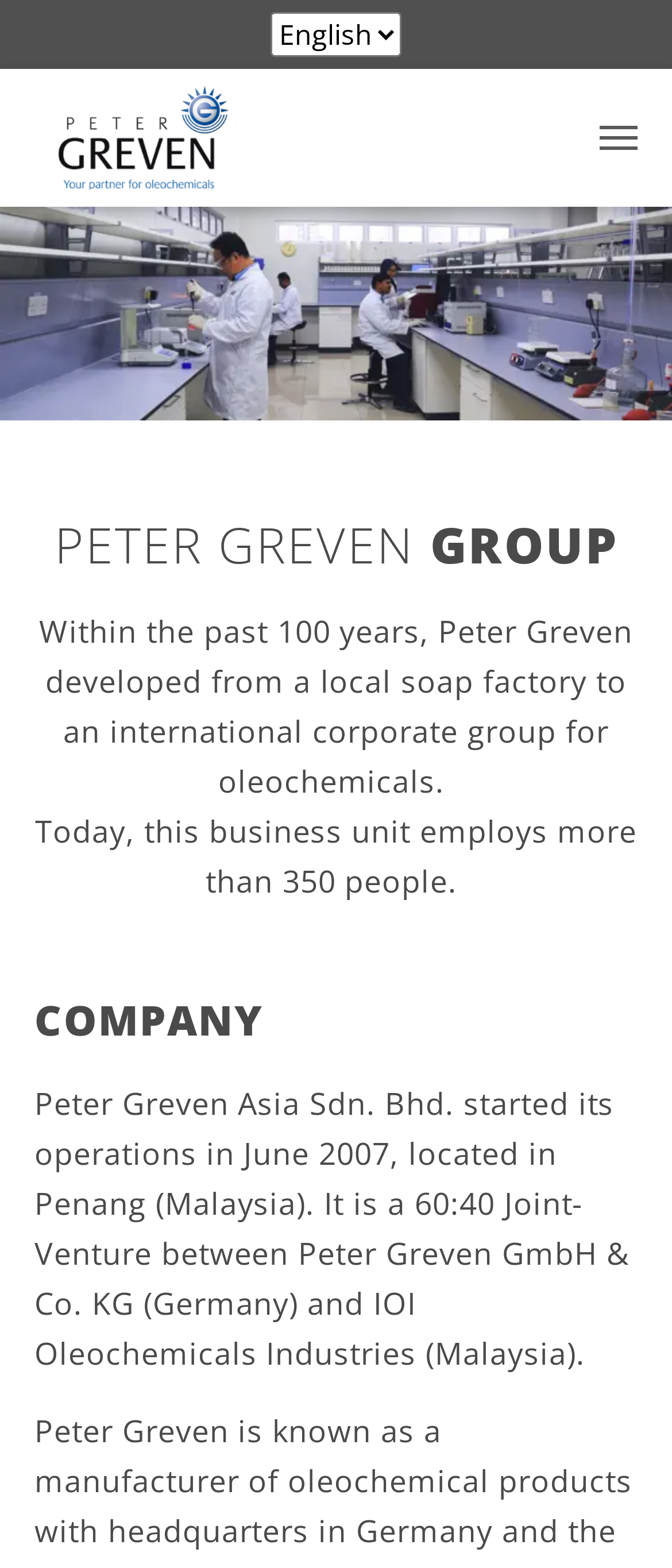Write a detailed summary of the webpage, including text, images, and layout.

The webpage is about the company Peter Greven, with a prominent heading "PETER GREVEN GROUP" located near the top center of the page. Below this heading, there is a brief description of the company's history, stating that it has developed from a local soap factory to an international corporate group for oleochemicals over the past 100 years.

To the left of the company description, there is an image of the company's logo, "Peter-Greven Asia", which is also a link. Above the image, there is a combobox with a popup menu. On the top right corner, there is a button labeled "Navigation umschalten" which controls the main navigation.

Below the company description, there is a figure that spans the entire width of the page. Following this figure, there is a heading "COMPANY" and a paragraph of text that describes Peter Greven Asia Sdn. Bhd., a joint-venture company located in Penang, Malaysia.

At the bottom right corner of the page, there is a link "Nach oben rollen", which translates to "Roll up to the top".